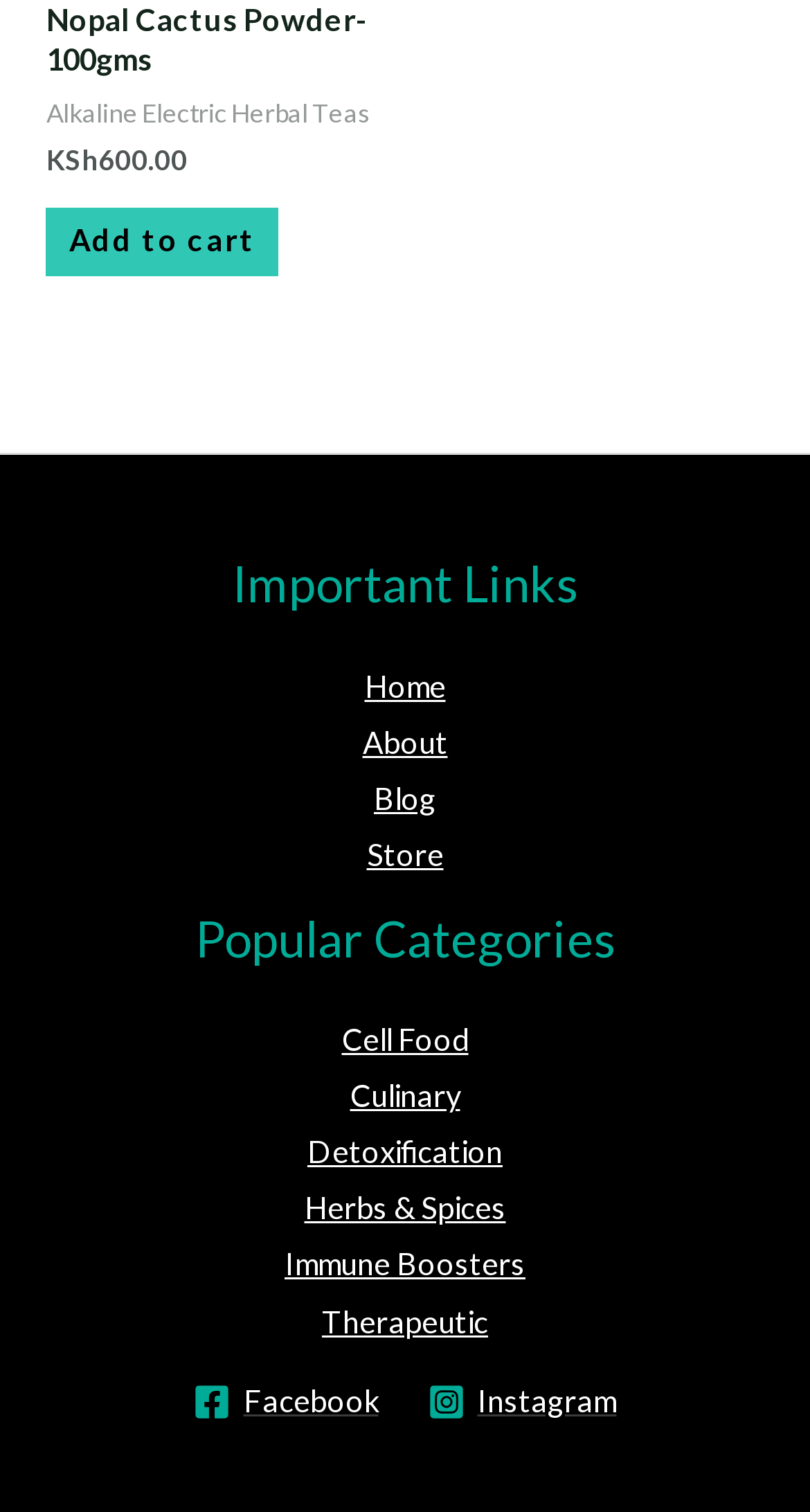Use the details in the image to answer the question thoroughly: 
What are the categories listed in the footer?

The categories are obtained from the heading elements 'Important Links' and 'Popular Categories' which are part of the footer section of the webpage, indicating that they are categories of links or products.